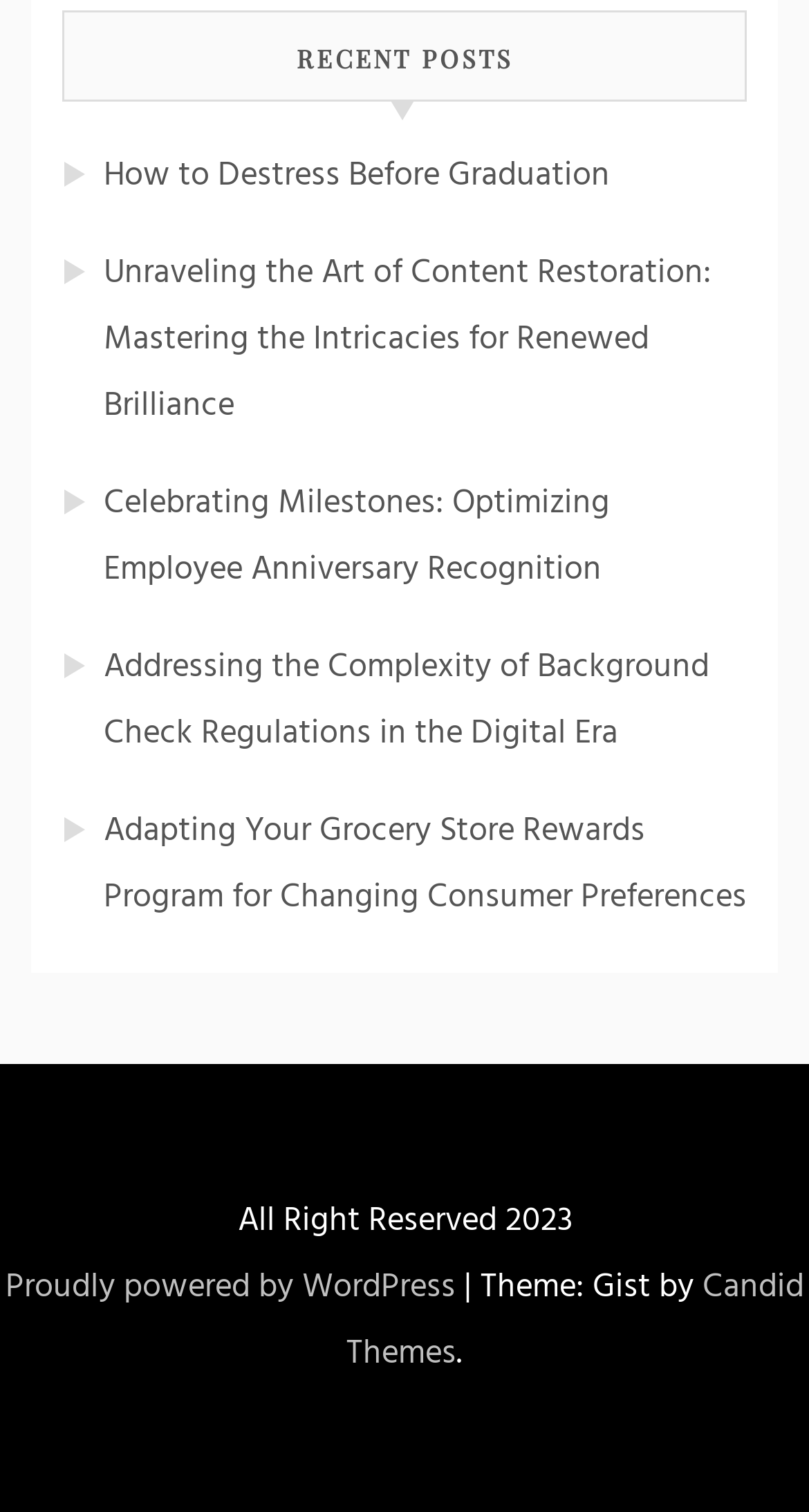Identify the bounding box coordinates for the UI element described by the following text: "Candid Themes". Provide the coordinates as four float numbers between 0 and 1, in the format [left, top, right, bottom].

[0.428, 0.834, 0.994, 0.914]